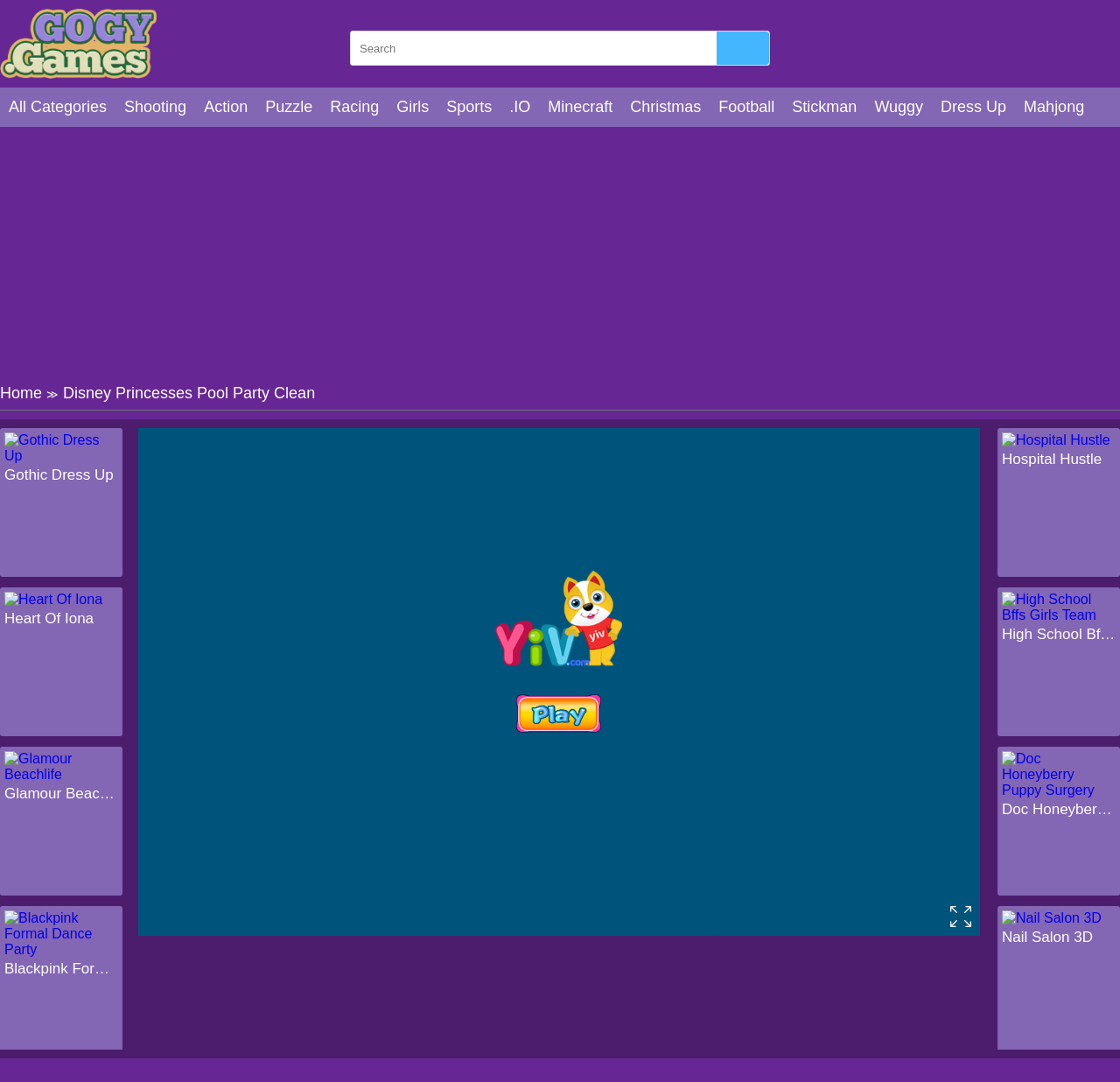Using the description: "Blackpink Formal Dance Party", determine the UI element's bounding box coordinates. Ensure the coordinates are in the format of four float numbers between 0 and 1, i.e., [left, top, right, bottom].

[0.004, 0.888, 0.105, 0.904]